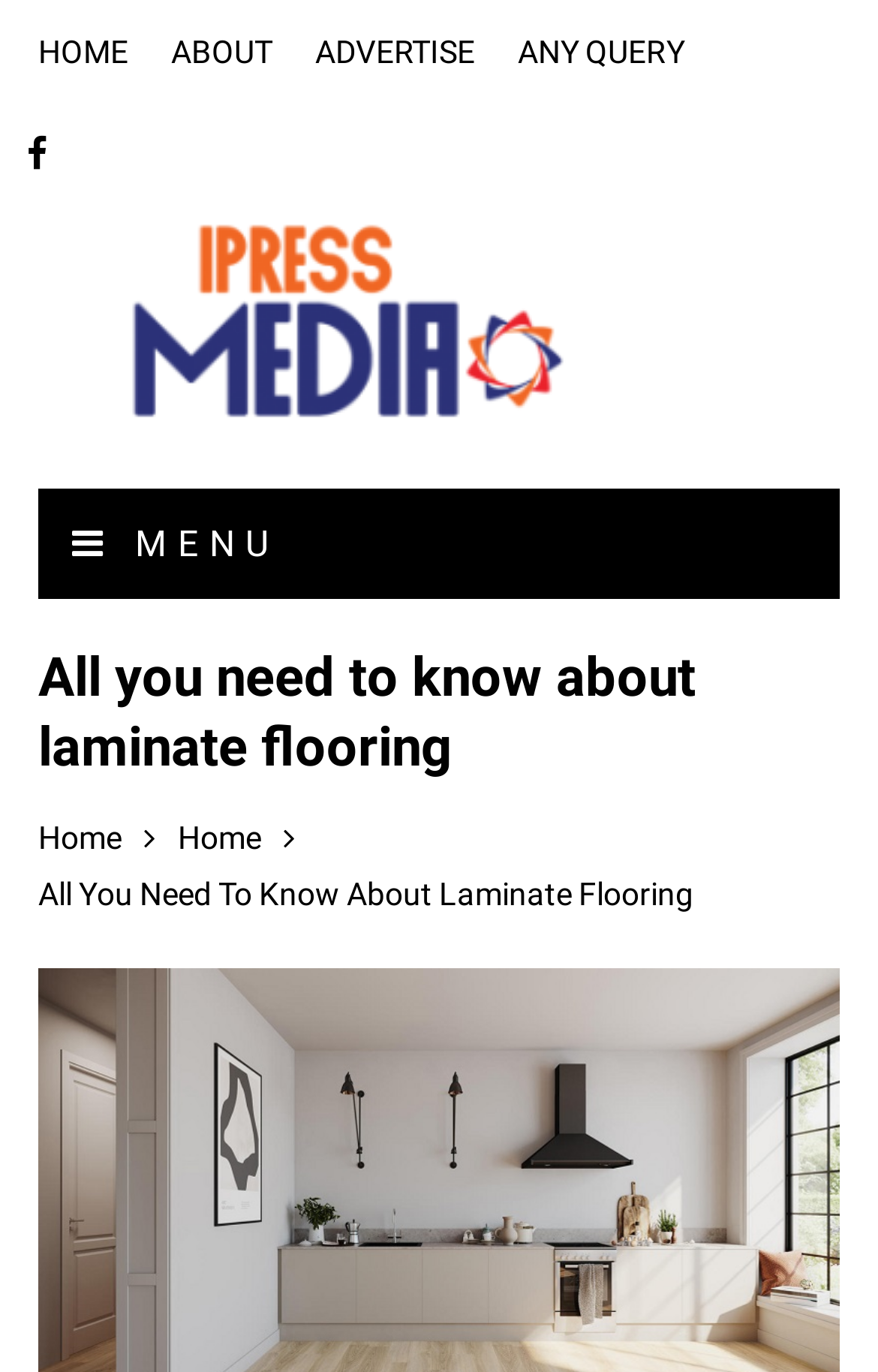How many navigation links are at the top of the webpage?
Use the image to give a comprehensive and detailed response to the question.

I counted the number of links at the top of the webpage, which are 'HOME', 'ABOUT', 'ADVERTISE', and 'ANY QUERY', and found that there are 4 navigation links.